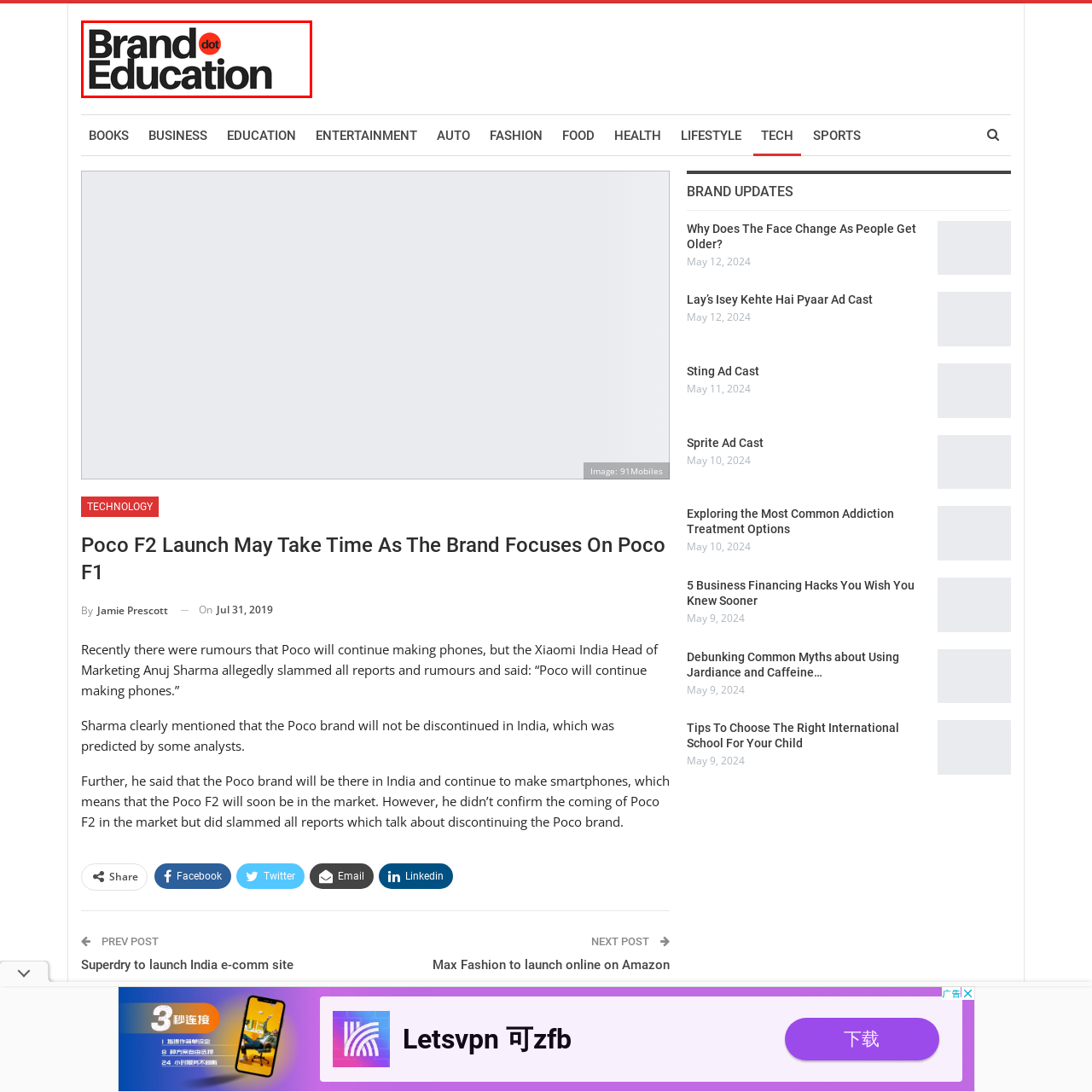Examine the image within the red boundary and respond with a single word or phrase to the question:
What is the likely focus of the 'Brand Education' initiative?

Branding and marketing